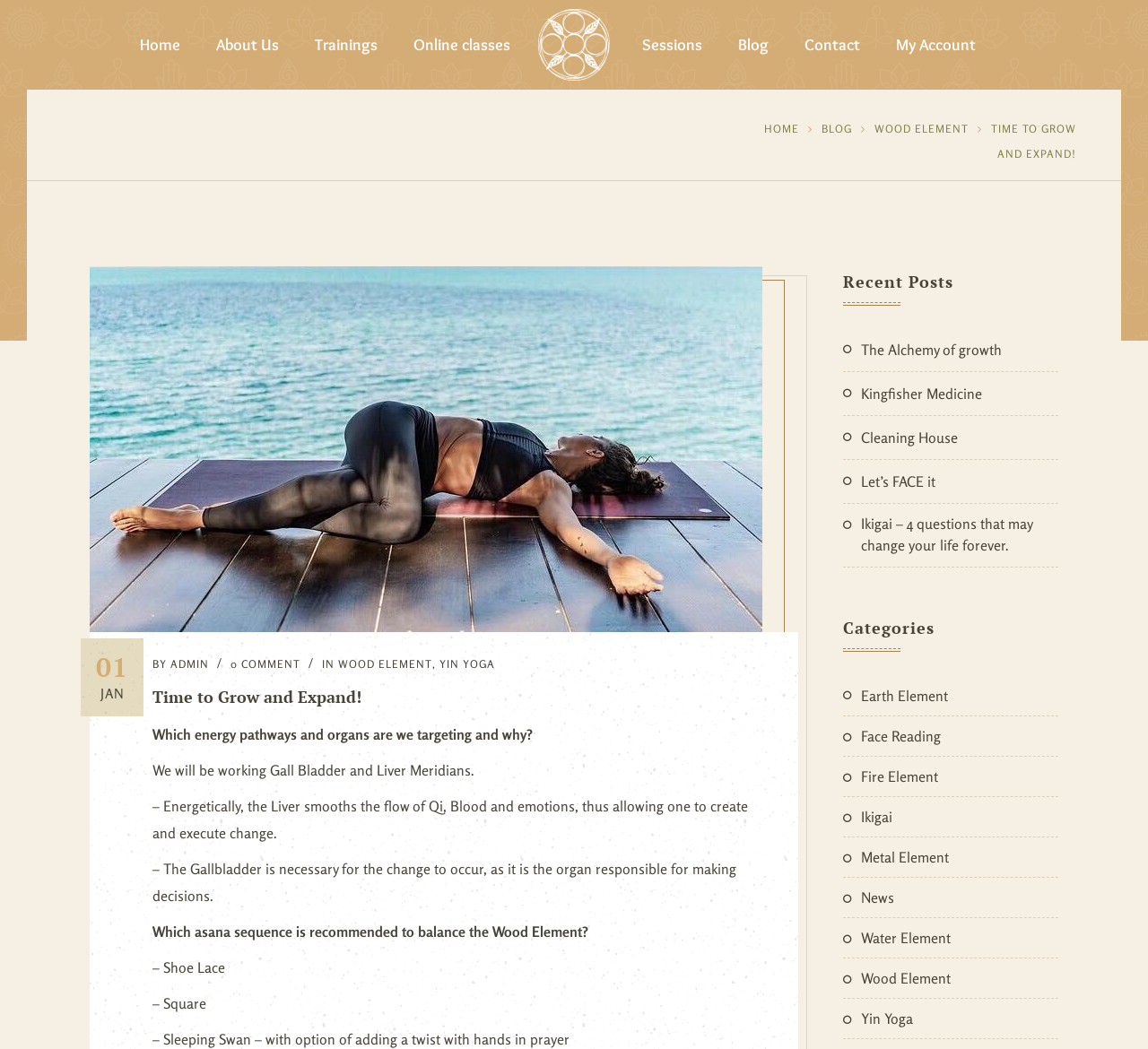What is the name of the website?
Please give a detailed and elaborate answer to the question based on the image.

The name of the website can be found in the top-left corner of the webpage, where it says '5elementswisdom' in the logo.